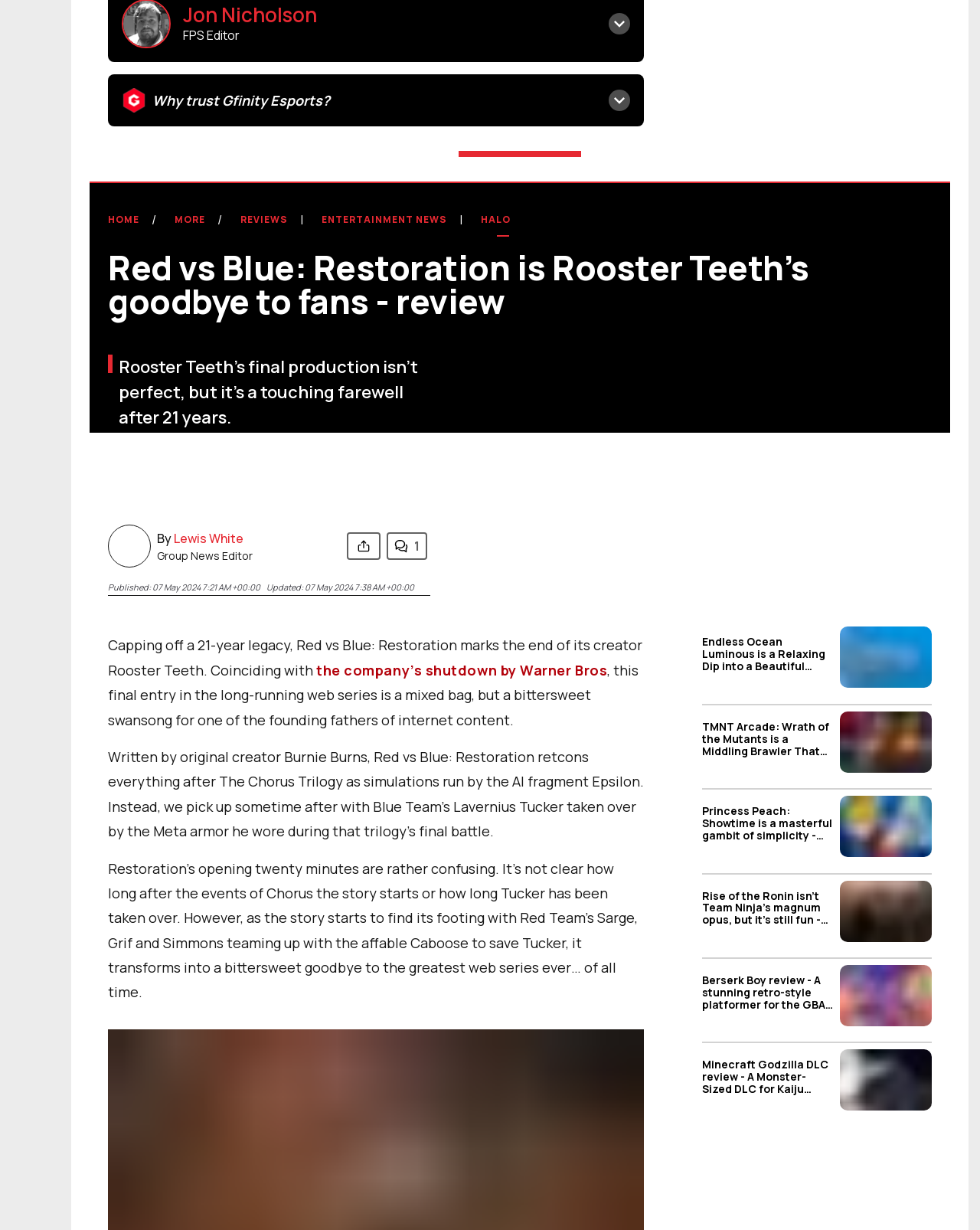Find and indicate the bounding box coordinates of the region you should select to follow the given instruction: "Check out the article Endless Ocean Luminous is a Relaxing Dip into a Beautiful World".

[0.716, 0.569, 0.951, 0.636]